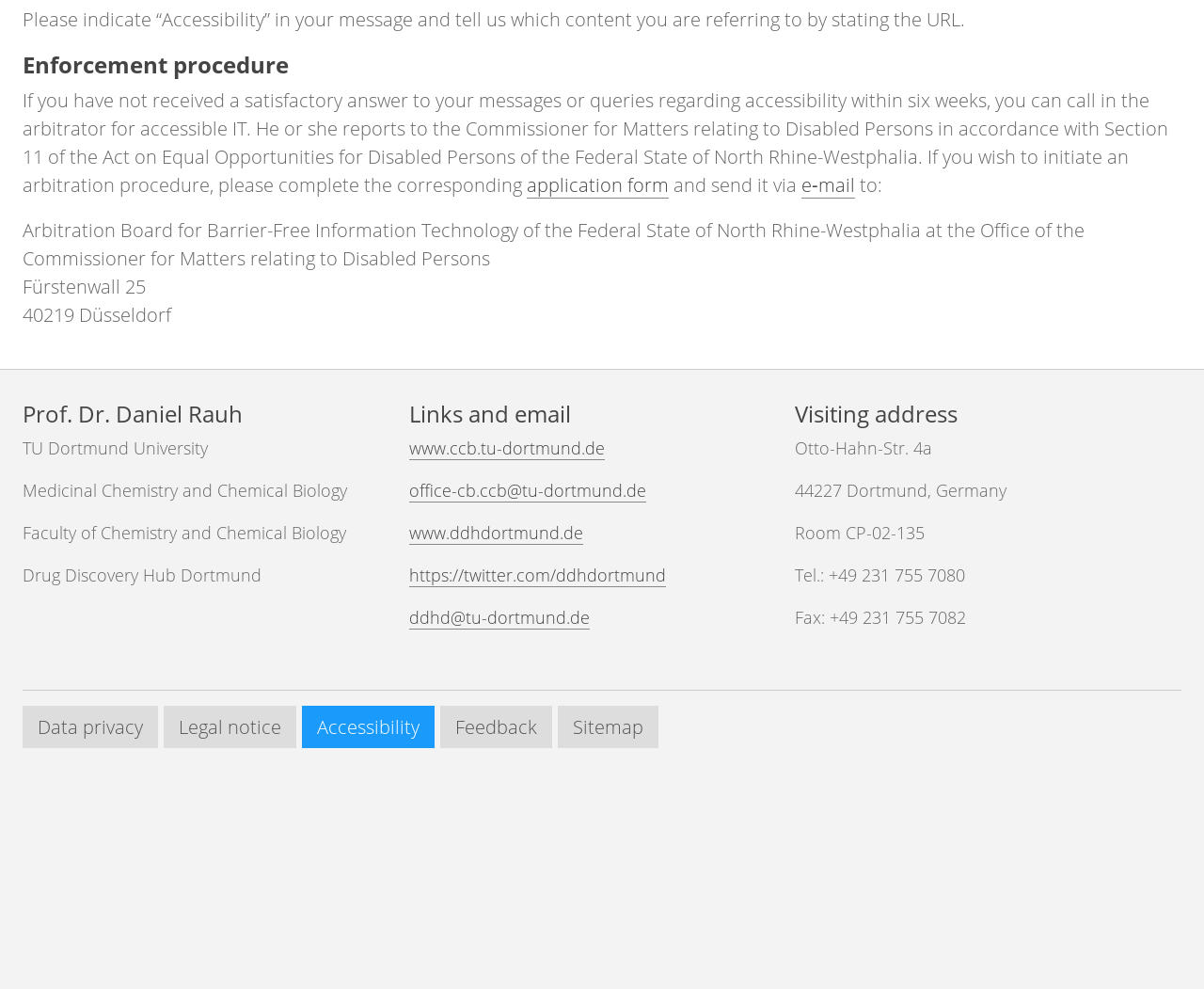Give a one-word or one-phrase response to the question:
What is the purpose of the arbitration board?

Accessible IT